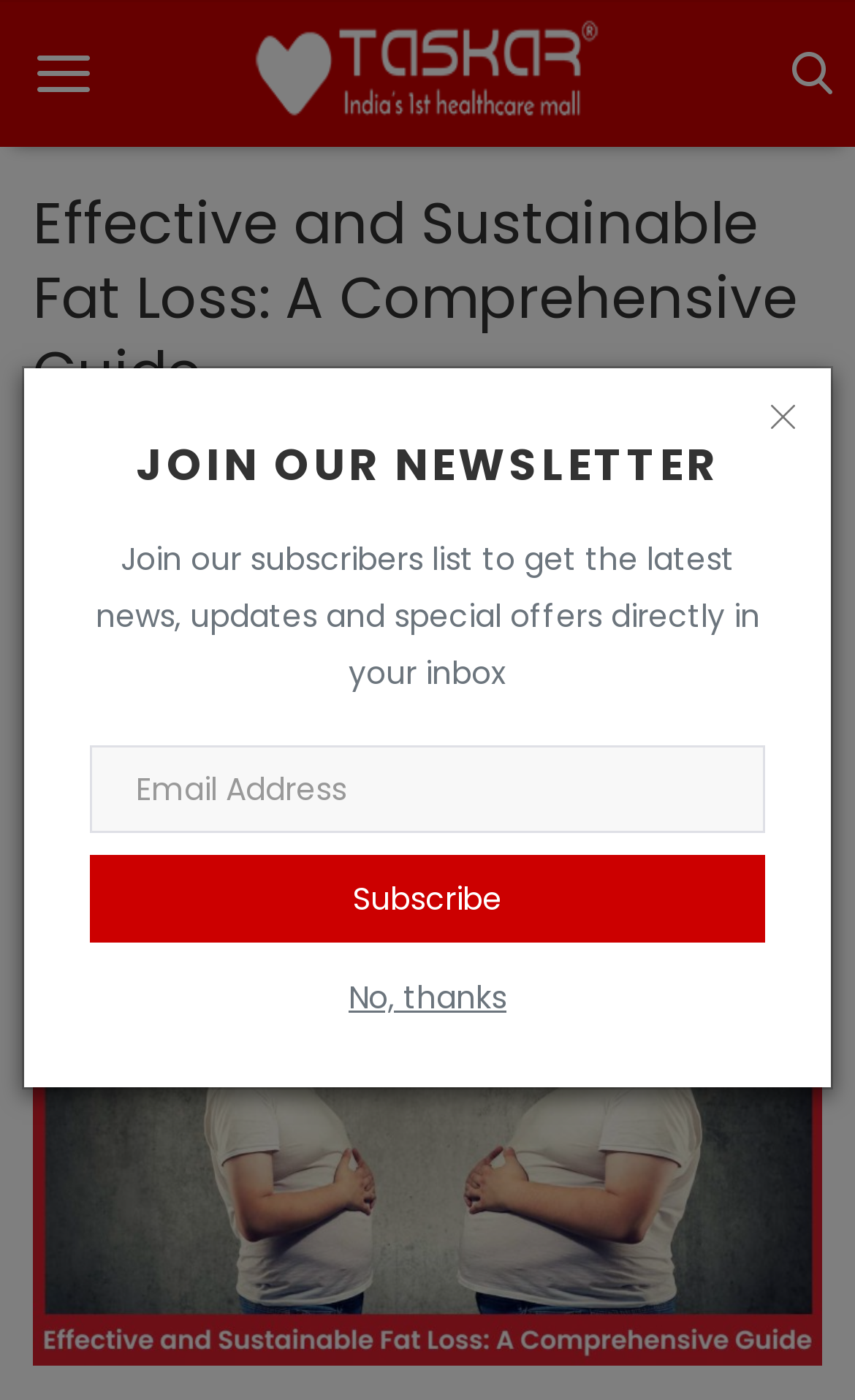Refer to the image and answer the question with as much detail as possible: What is the date of the article?

I found a static text element with the date 'Jun 28, 2023' which suggests that it is the date of the article.